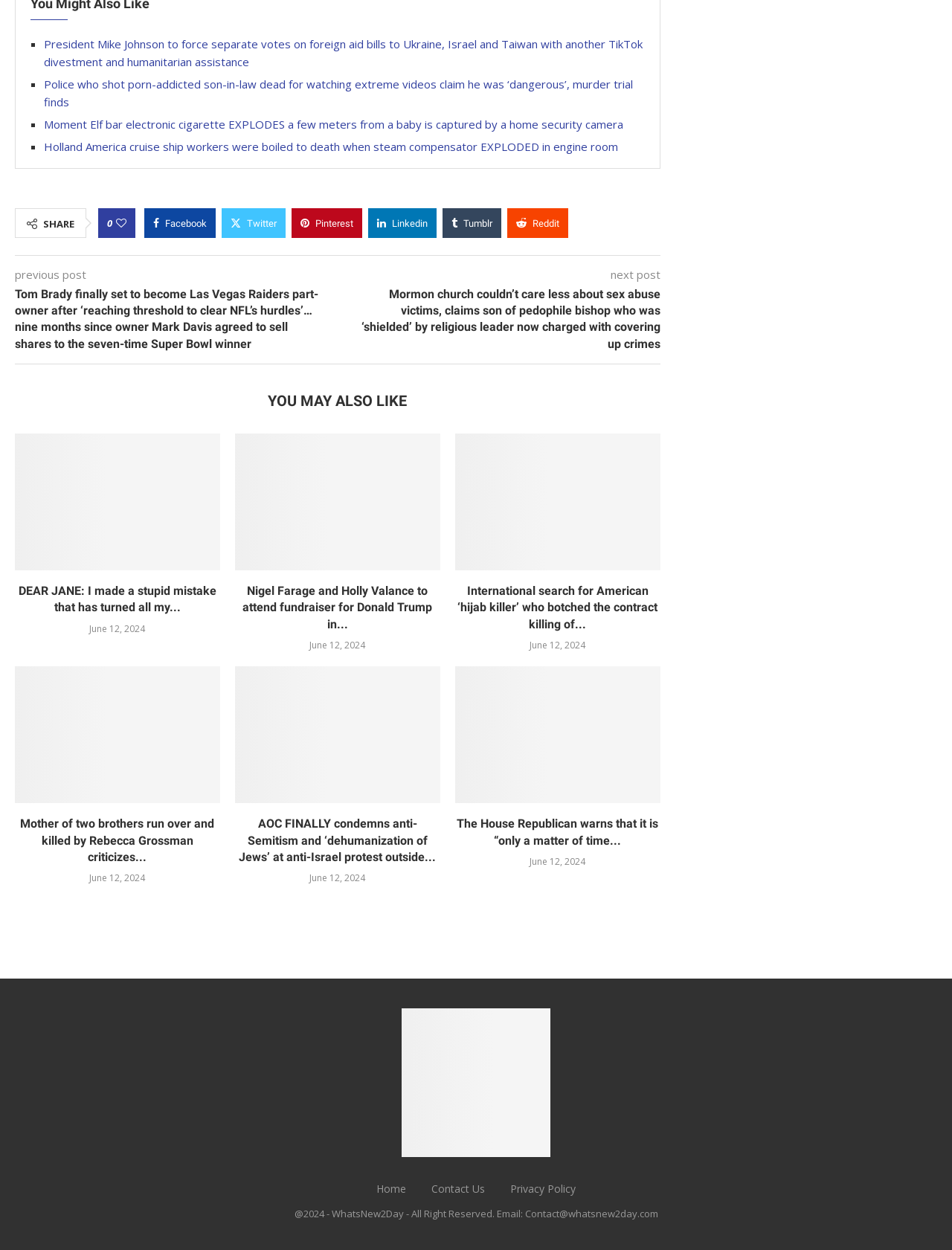Please identify the bounding box coordinates of the area that needs to be clicked to follow this instruction: "Share on Facebook".

[0.152, 0.166, 0.227, 0.19]